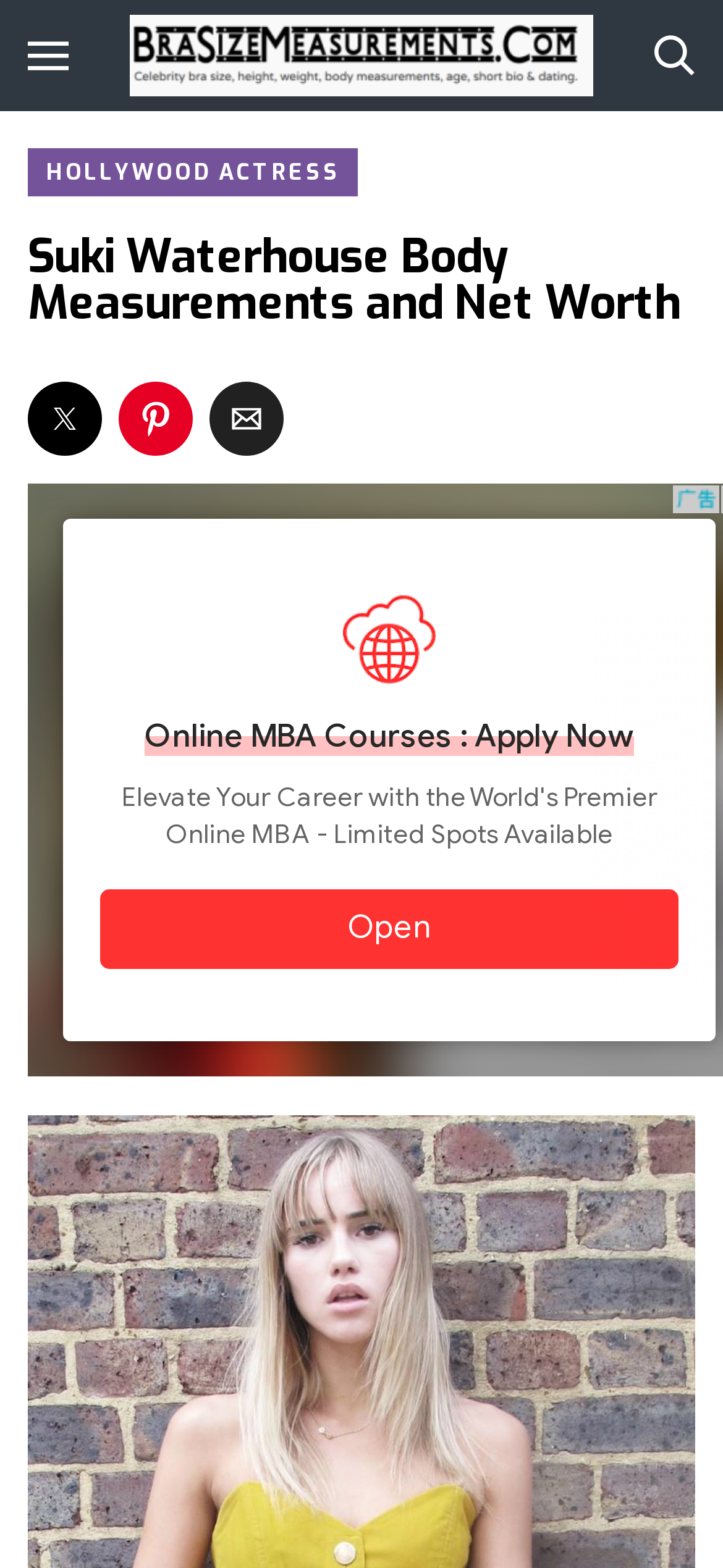What is the category of the webpage content?
Kindly give a detailed and elaborate answer to the question.

The webpage has a link that says 'HOLLYWOOD ACTRESS', which suggests that the content of the webpage is related to Hollywood actresses, and Suki Waterhouse is one of them.